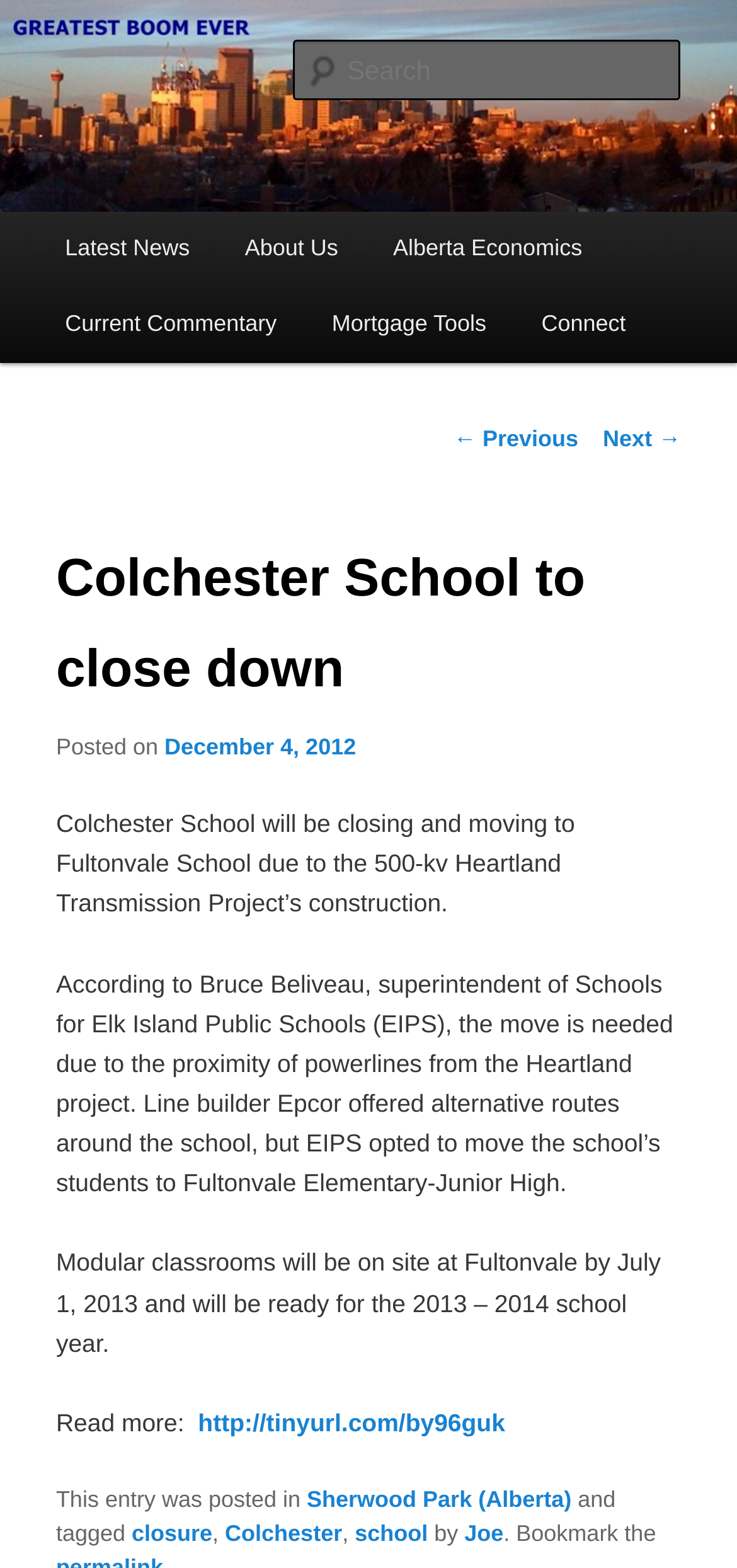Can you specify the bounding box coordinates for the region that should be clicked to fulfill this instruction: "Go to Next page".

[0.818, 0.271, 0.924, 0.288]